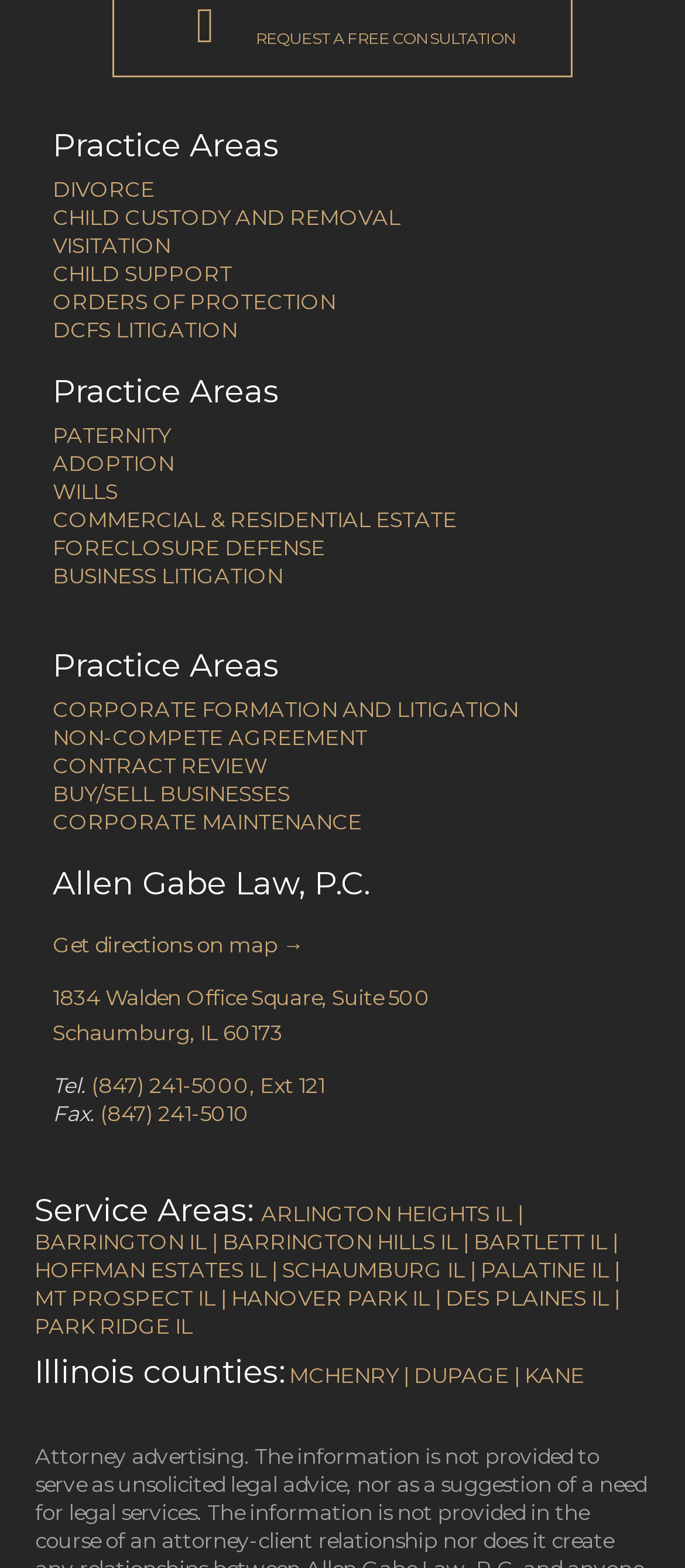Identify the bounding box coordinates of the clickable region required to complete the instruction: "Call (847) 241-5000, Ext 121". The coordinates should be given as four float numbers within the range of 0 and 1, i.e., [left, top, right, bottom].

[0.133, 0.684, 0.474, 0.701]